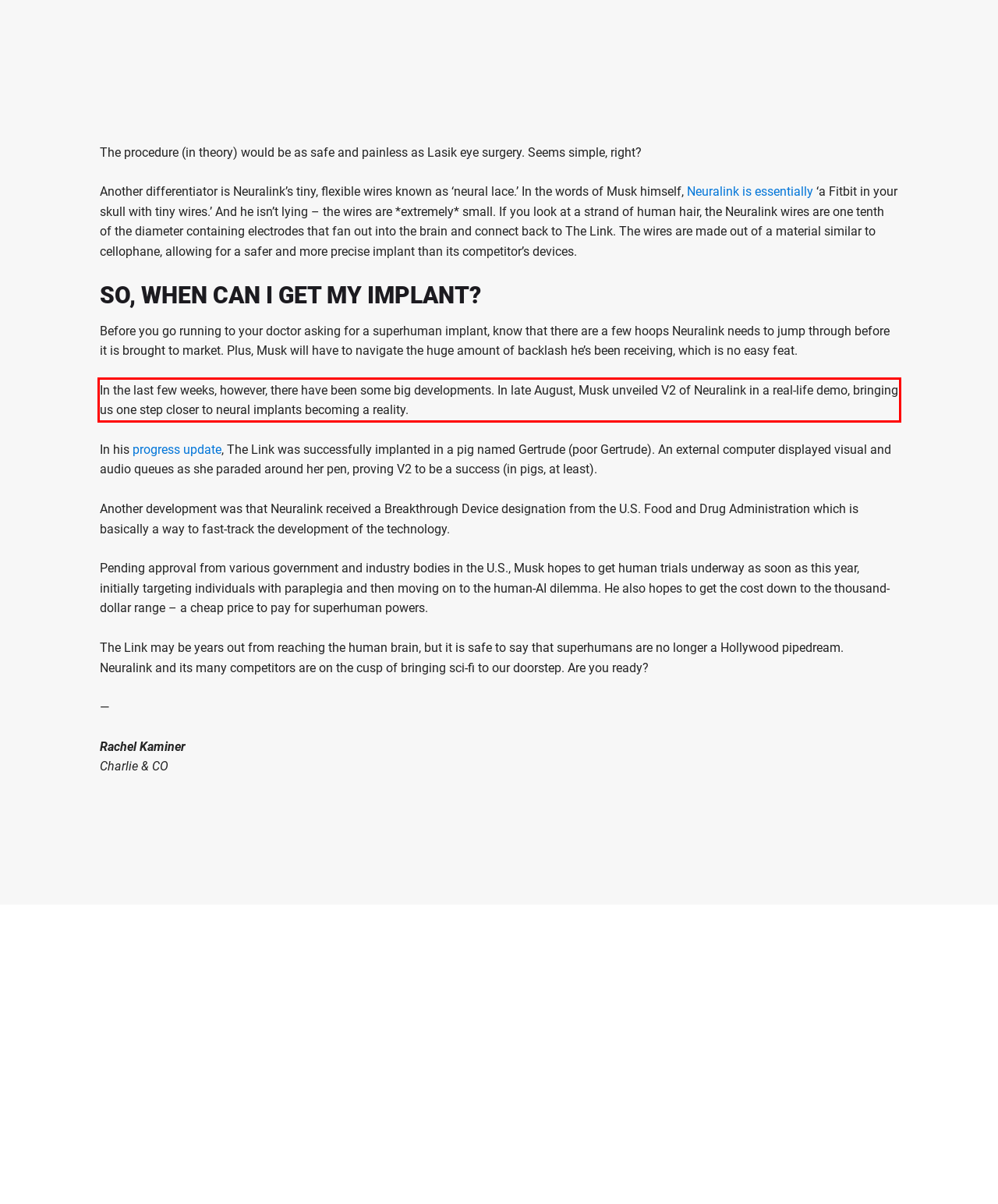In the screenshot of the webpage, find the red bounding box and perform OCR to obtain the text content restricted within this red bounding box.

In the last few weeks, however, there have been some big developments. In late August, Musk unveiled V2 of Neuralink in a real-life demo, bringing us one step closer to neural implants becoming a reality.